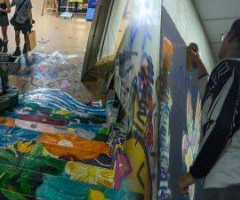Create an exhaustive description of the image.

The image captures a creative scene where an individual is seen painting a vibrant mural on a staircase. The artwork showcases a blend of colors and artistic designs, with floral and abstract elements that extend across the staircase and into surrounding areas, indicating an ongoing community art project. In the background, other individuals are visible, presumably engaged in similar artistic endeavors, contributing to the lively and collaborative atmosphere. The setting suggests an urban space where art is being used to enhance the environment, encouraging creativity and expression in a public area. The lighting from the upper right corner adds a dynamic touch, highlighting the details of the mural and the enthusiasm of the participants.